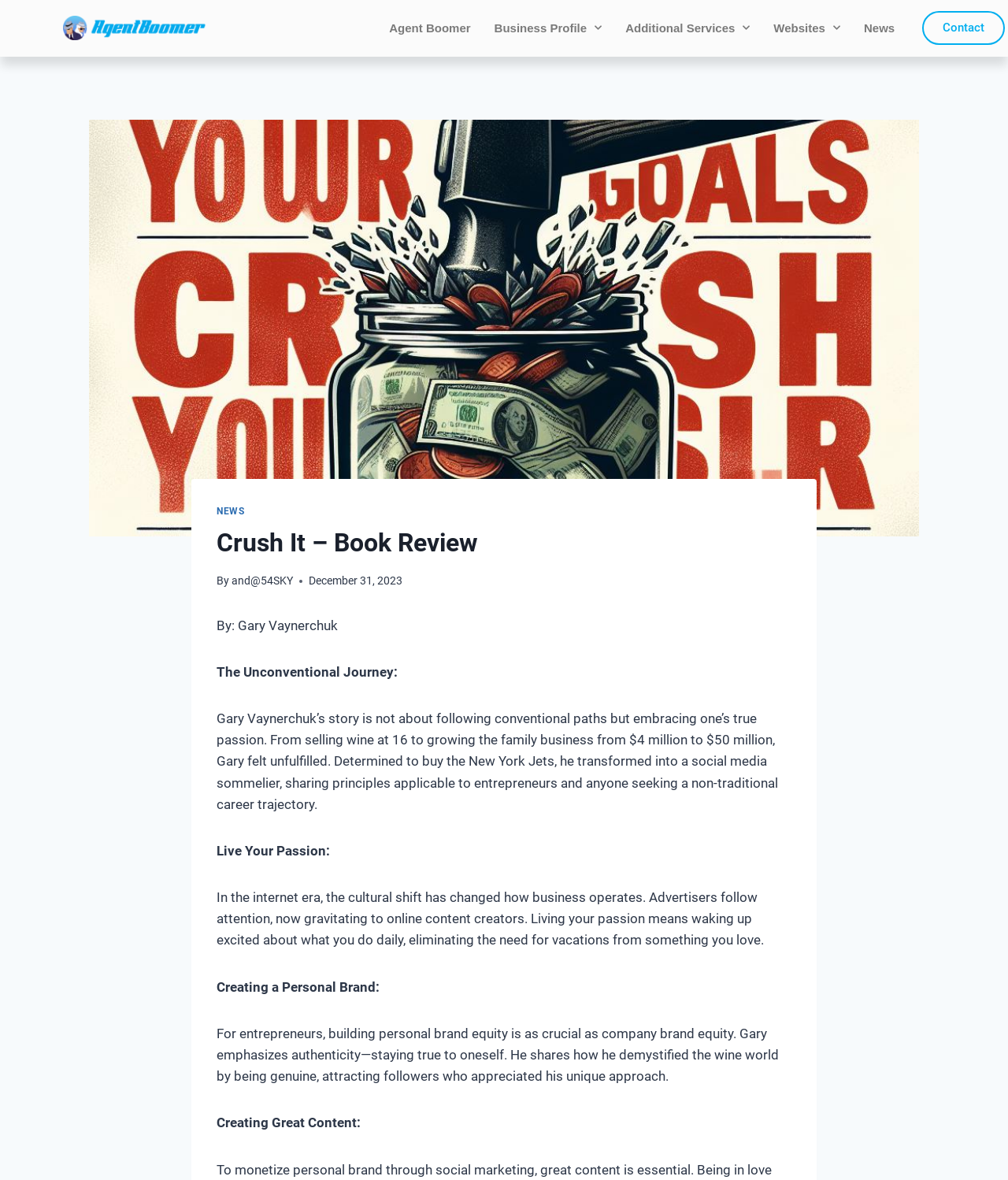Please specify the bounding box coordinates of the clickable region to carry out the following instruction: "Click on 'Home'". The coordinates should be four float numbers between 0 and 1, in the format [left, top, right, bottom].

None